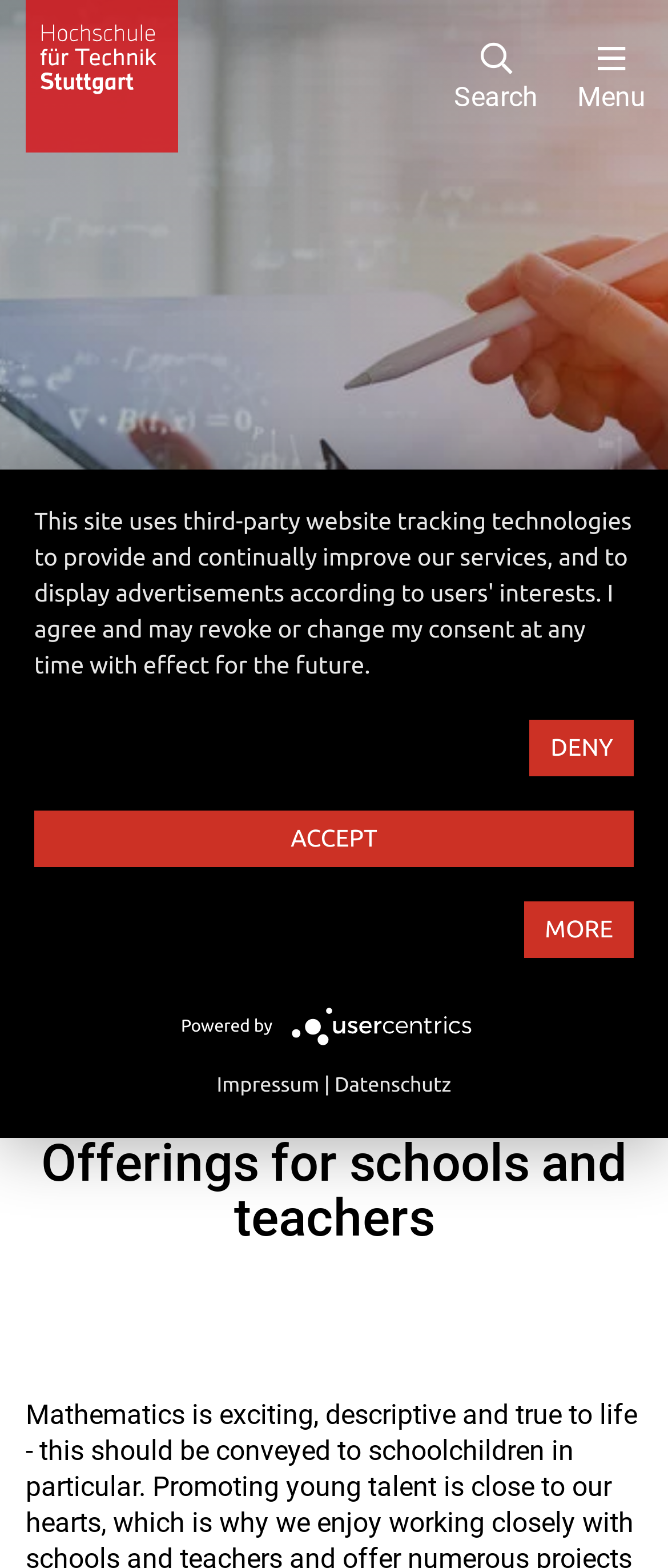What field of study is mentioned on the page?
By examining the image, provide a one-word or phrase answer.

Mathematics